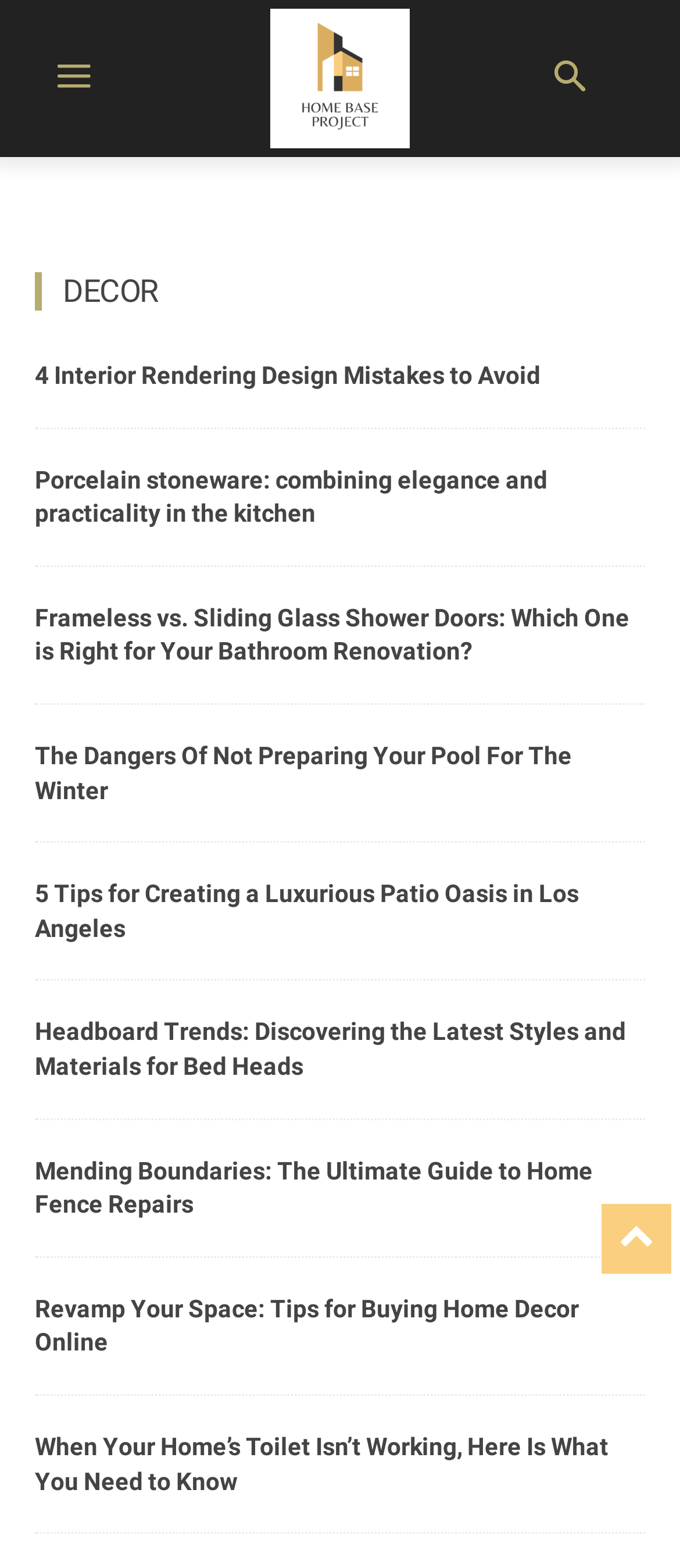Describe all visible elements and their arrangement on the webpage.

The webpage is about Home Base Project, a DIY brand for home services, decorating, home improvement, housekeeping, and more. At the top, there is a link and an image, both labeled "Home Base Project", positioned side by side, taking up most of the top section. To the right of these elements, there is a search button.

Below the top section, there is a category title "DECOR" in a prominent position. Underneath the category title, there are eight article links, arranged vertically, each with a descriptive title. The articles cover various topics related to home decor, renovation, and maintenance, such as interior design mistakes, kitchen materials, bathroom renovation, pool preparation, patio design, headboard trends, home fence repairs, and buying home decor online. The links are stacked on top of each other, taking up most of the page's content area.